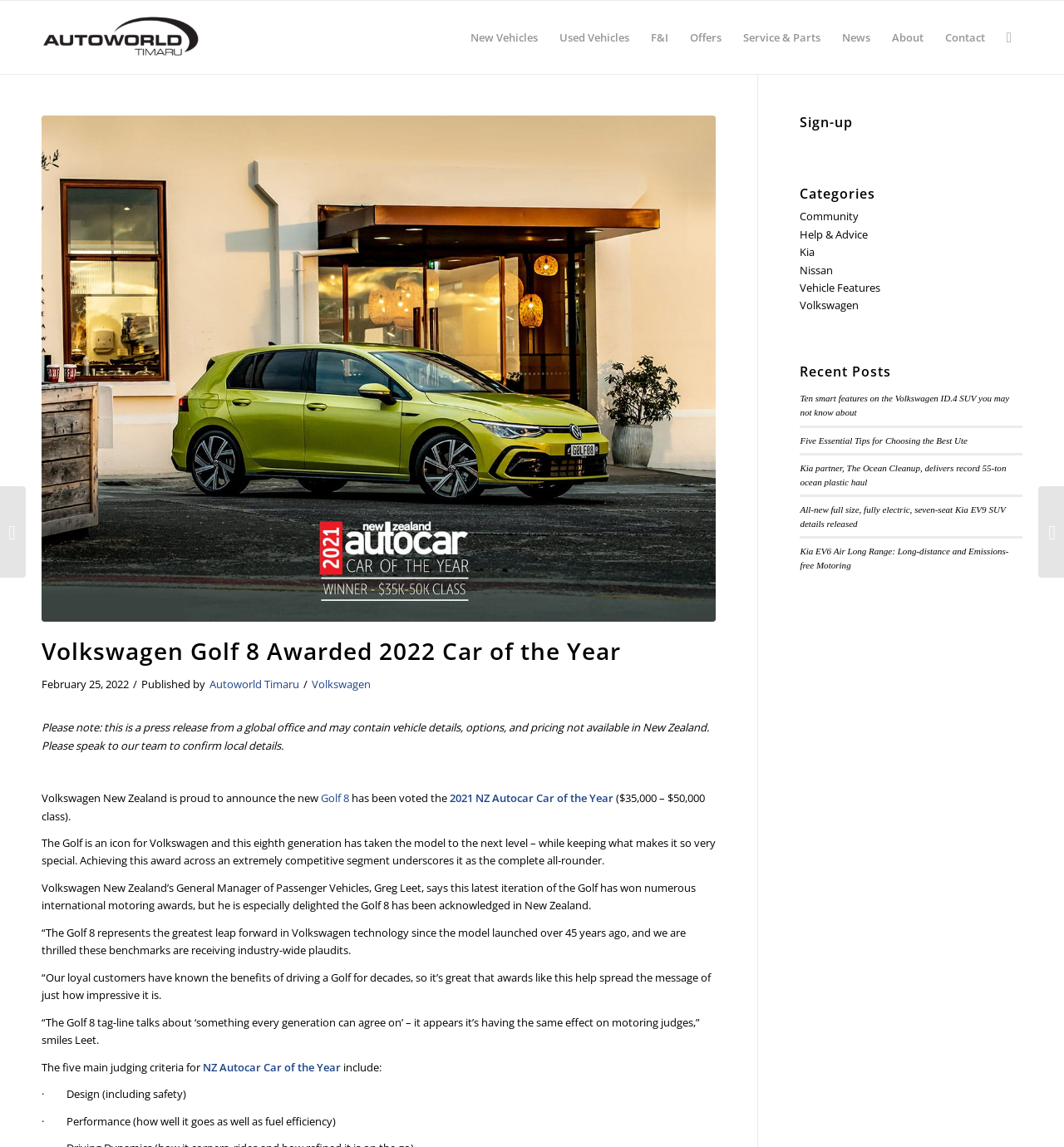Based on the visual content of the image, answer the question thoroughly: What is the name of the person quoted in the press release?

The webpage quotes Greg Leet, the General Manager of Passenger Vehicles, saying that the Golf 8 represents the greatest leap forward in Volkswagen technology since the model launched over 45 years ago.